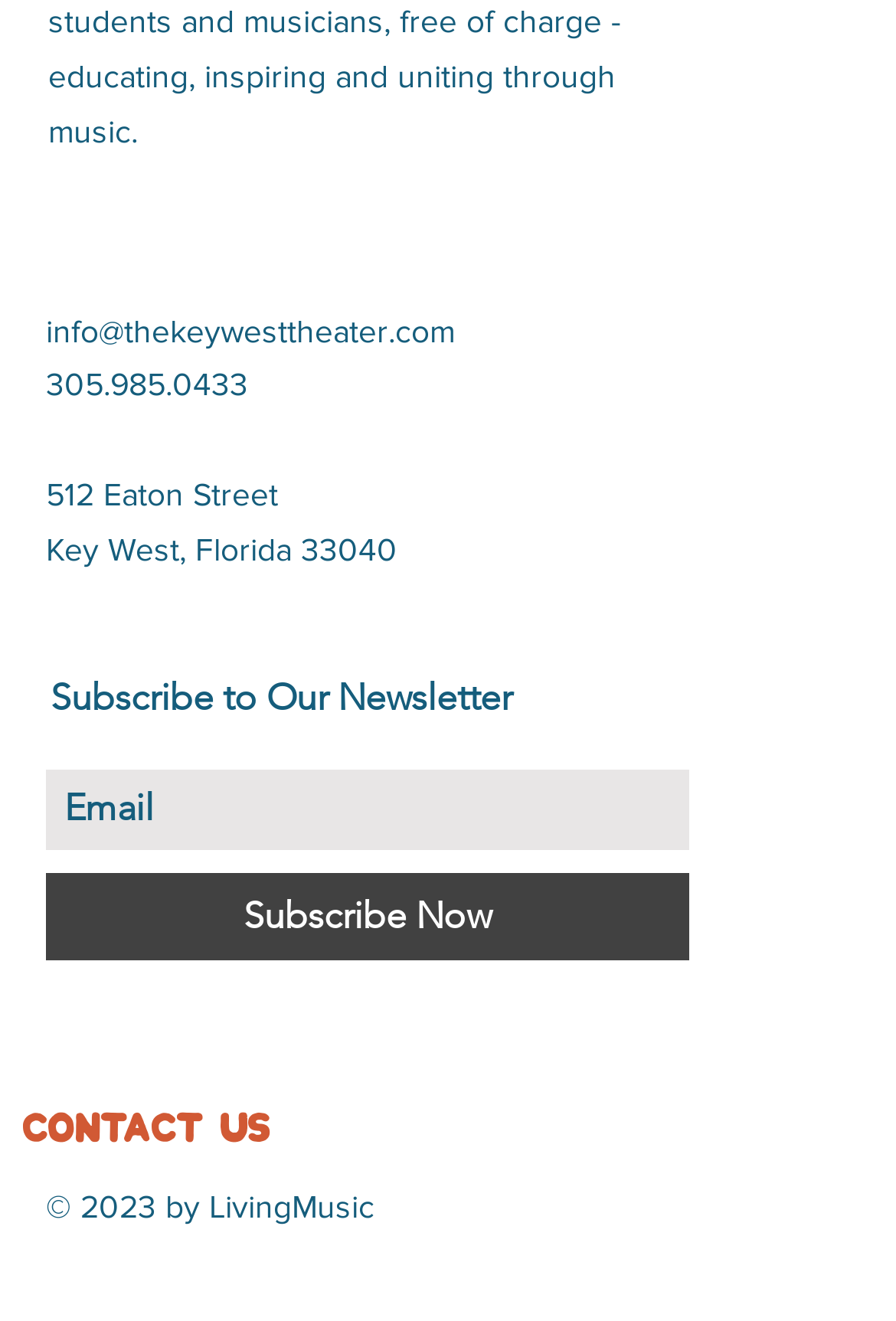What is the city and state of the contact address?
Please provide a single word or phrase as the answer based on the screenshot.

Key West, Florida